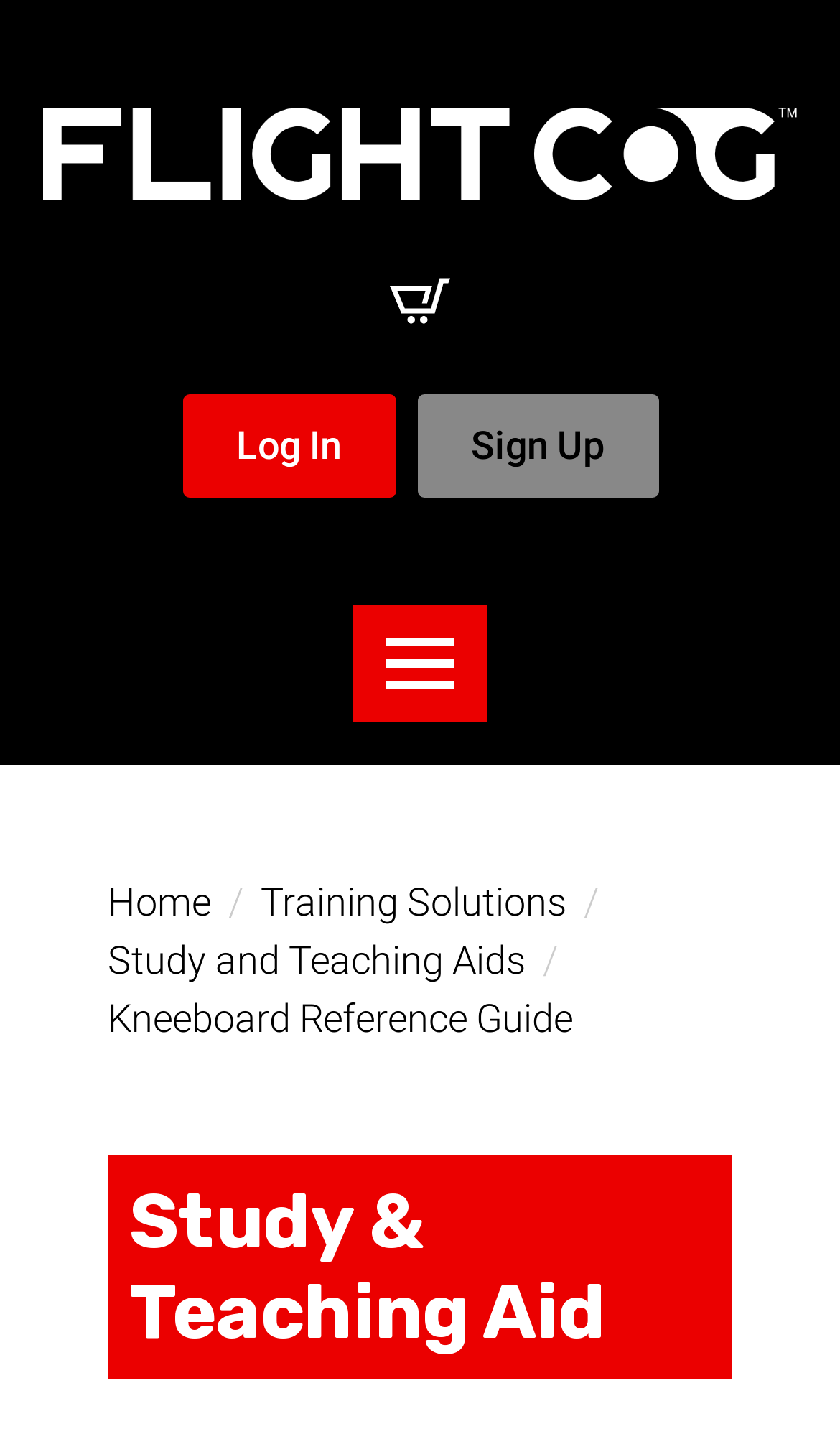Please locate the bounding box coordinates of the region I need to click to follow this instruction: "Sign Up".

[0.496, 0.275, 0.783, 0.348]